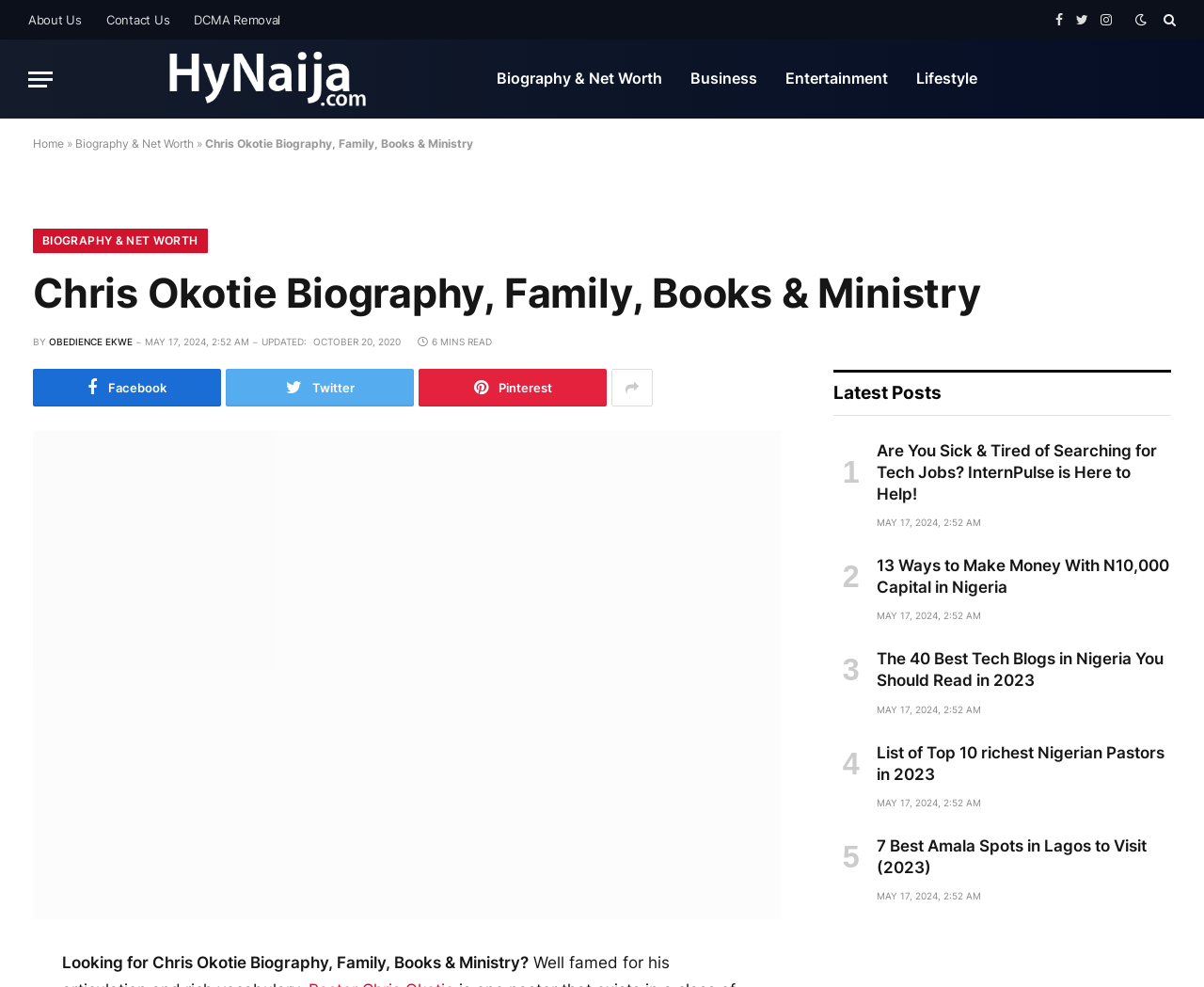Determine the bounding box coordinates of the clickable element to achieve the following action: 'Click on the 'About Us' link'. Provide the coordinates as four float values between 0 and 1, formatted as [left, top, right, bottom].

[0.013, 0.0, 0.078, 0.04]